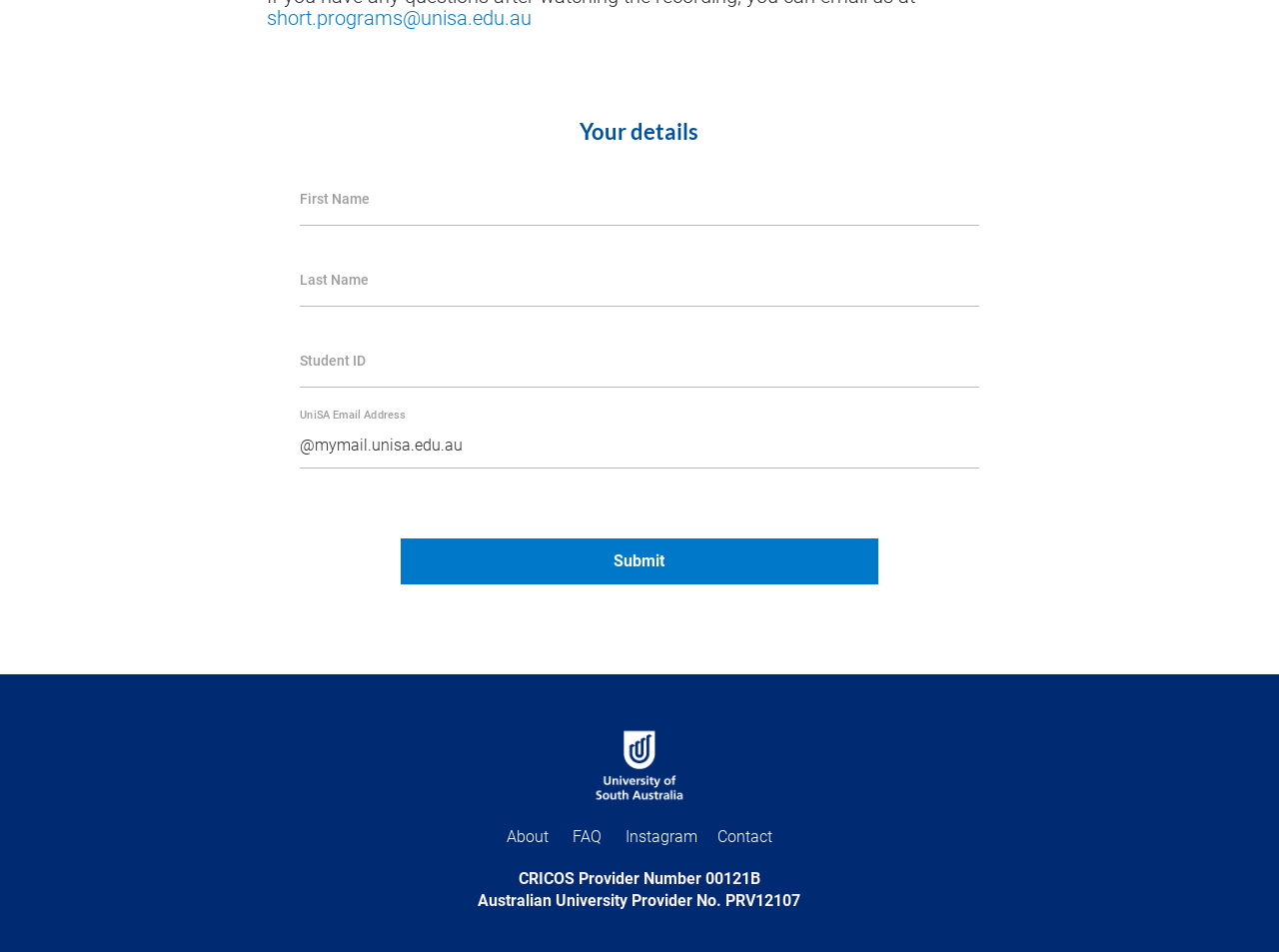Give the bounding box coordinates for the element described by: "parent_node: First Name name="firstname"".

[0.235, 0.188, 0.765, 0.237]